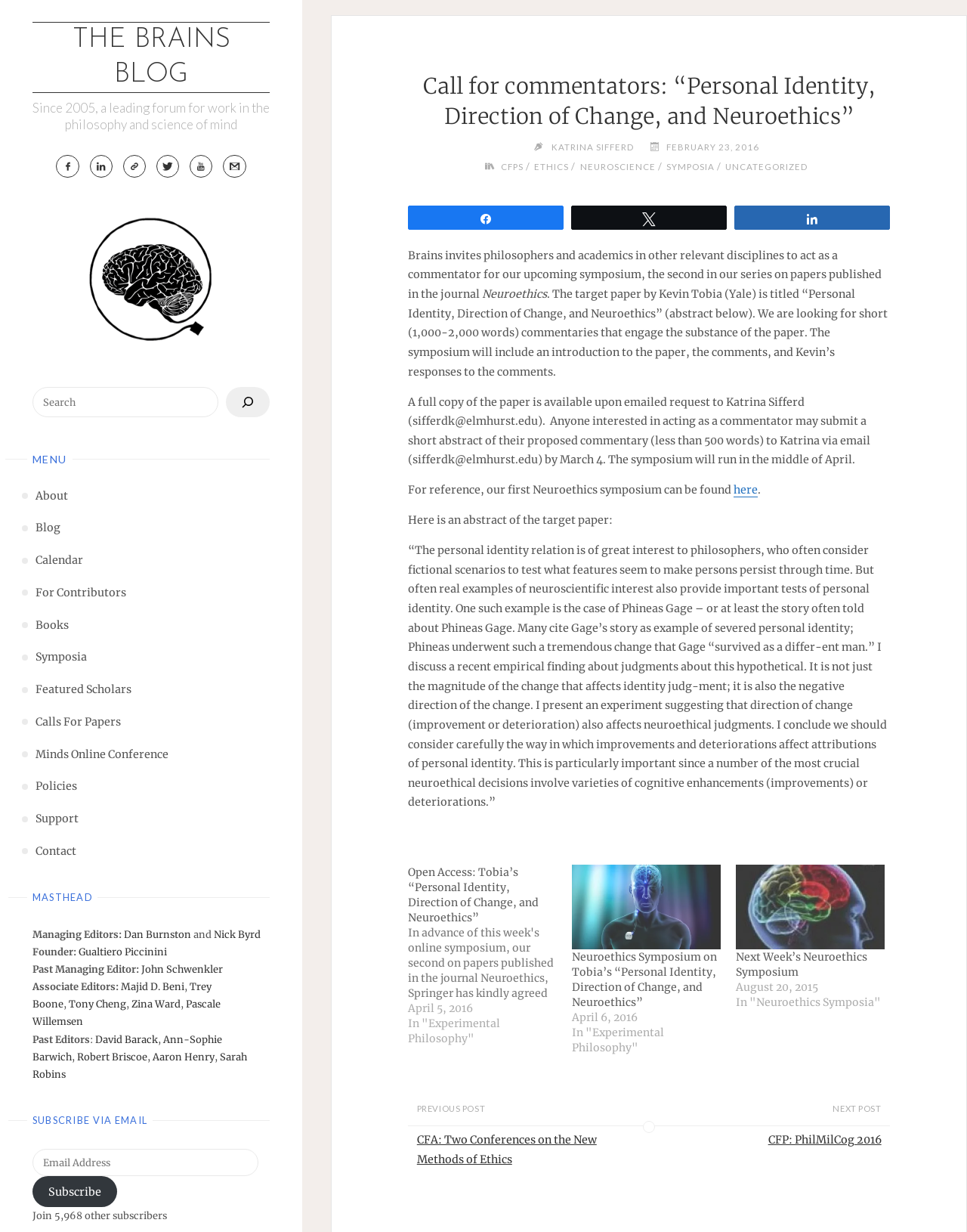Show me the bounding box coordinates of the clickable region to achieve the task as per the instruction: "Read the 'Call for commentators' article".

[0.422, 0.057, 0.92, 0.109]